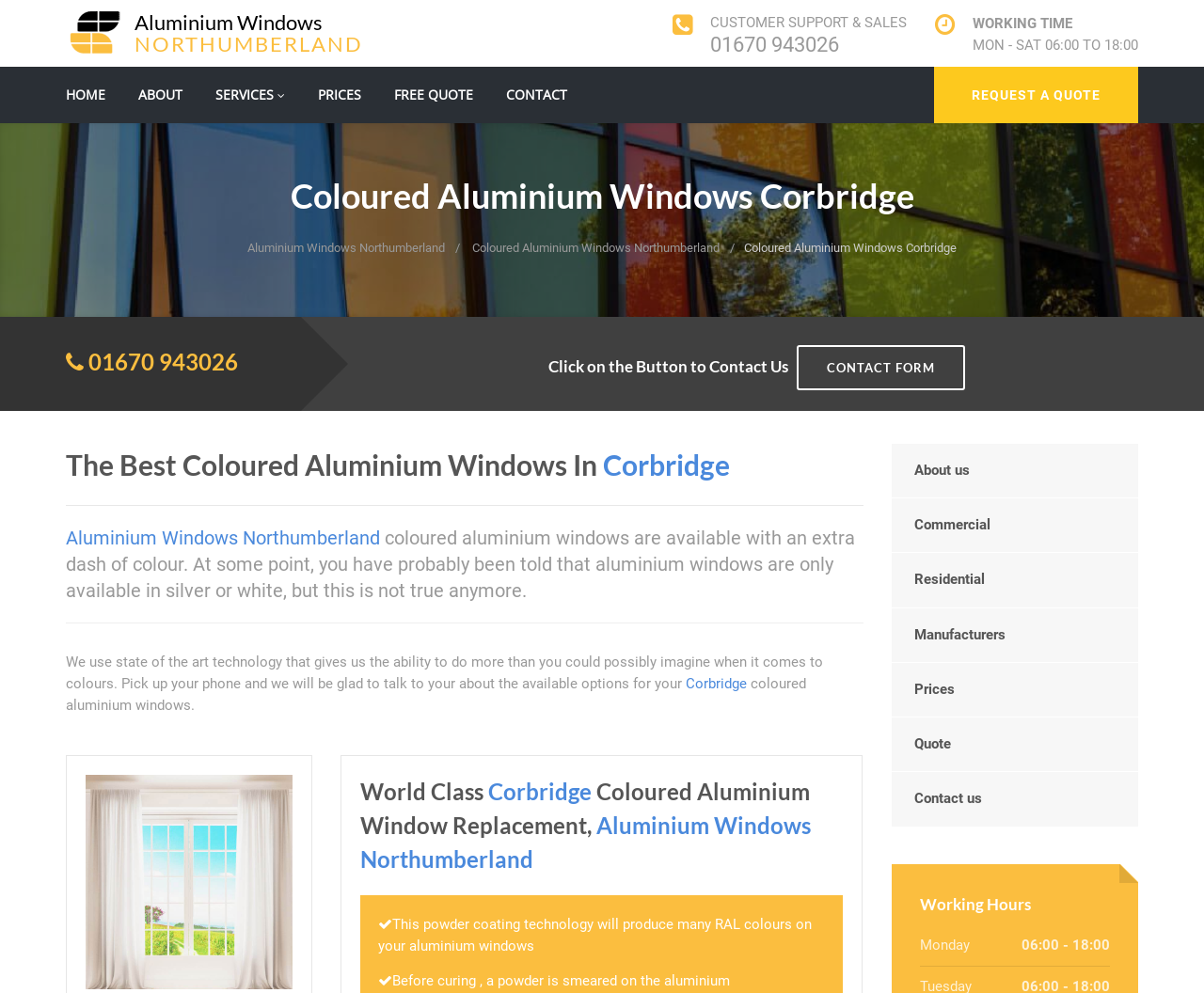Identify the bounding box coordinates of the clickable section necessary to follow the following instruction: "Click on the logo". The coordinates should be presented as four float numbers from 0 to 1, i.e., [left, top, right, bottom].

[0.055, 0.011, 0.273, 0.054]